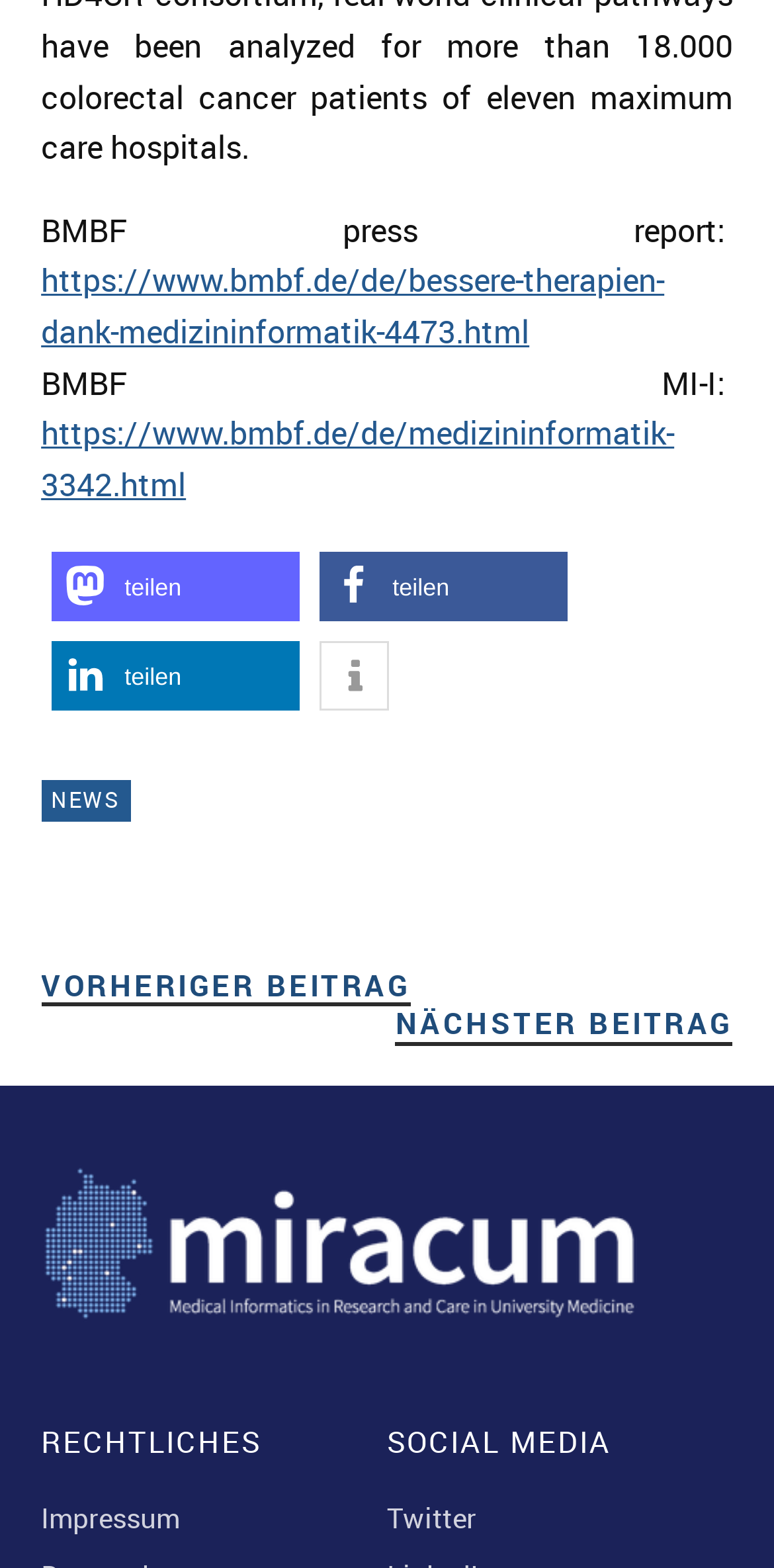Locate the bounding box coordinates of the UI element described by: "Datenschutzerklärung". The bounding box coordinates should consist of four float numbers between 0 and 1, i.e., [left, top, right, bottom].

[0.328, 0.062, 0.692, 0.086]